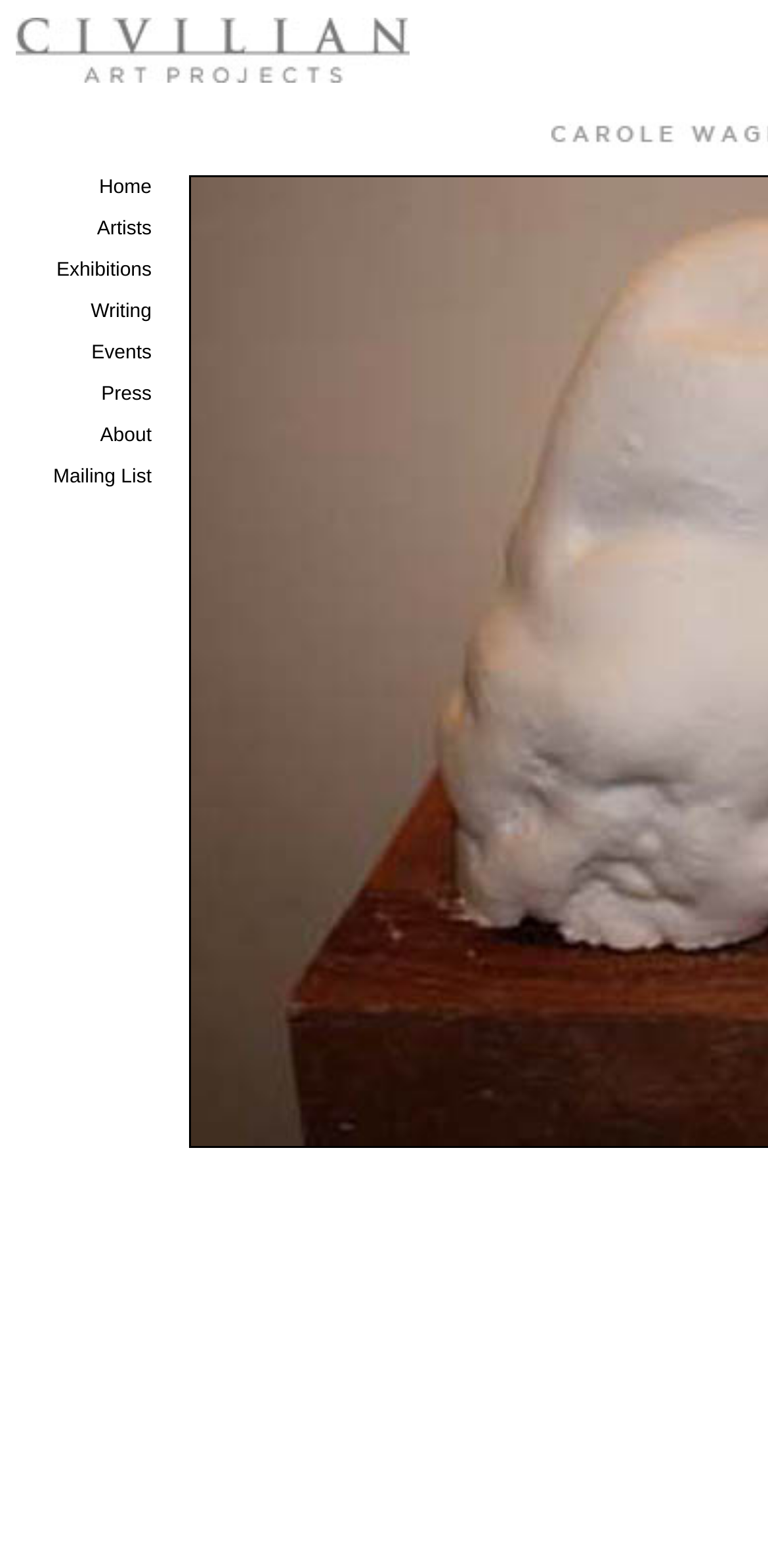Please identify the bounding box coordinates of the area that needs to be clicked to fulfill the following instruction: "check upcoming events."

[0.119, 0.219, 0.197, 0.232]